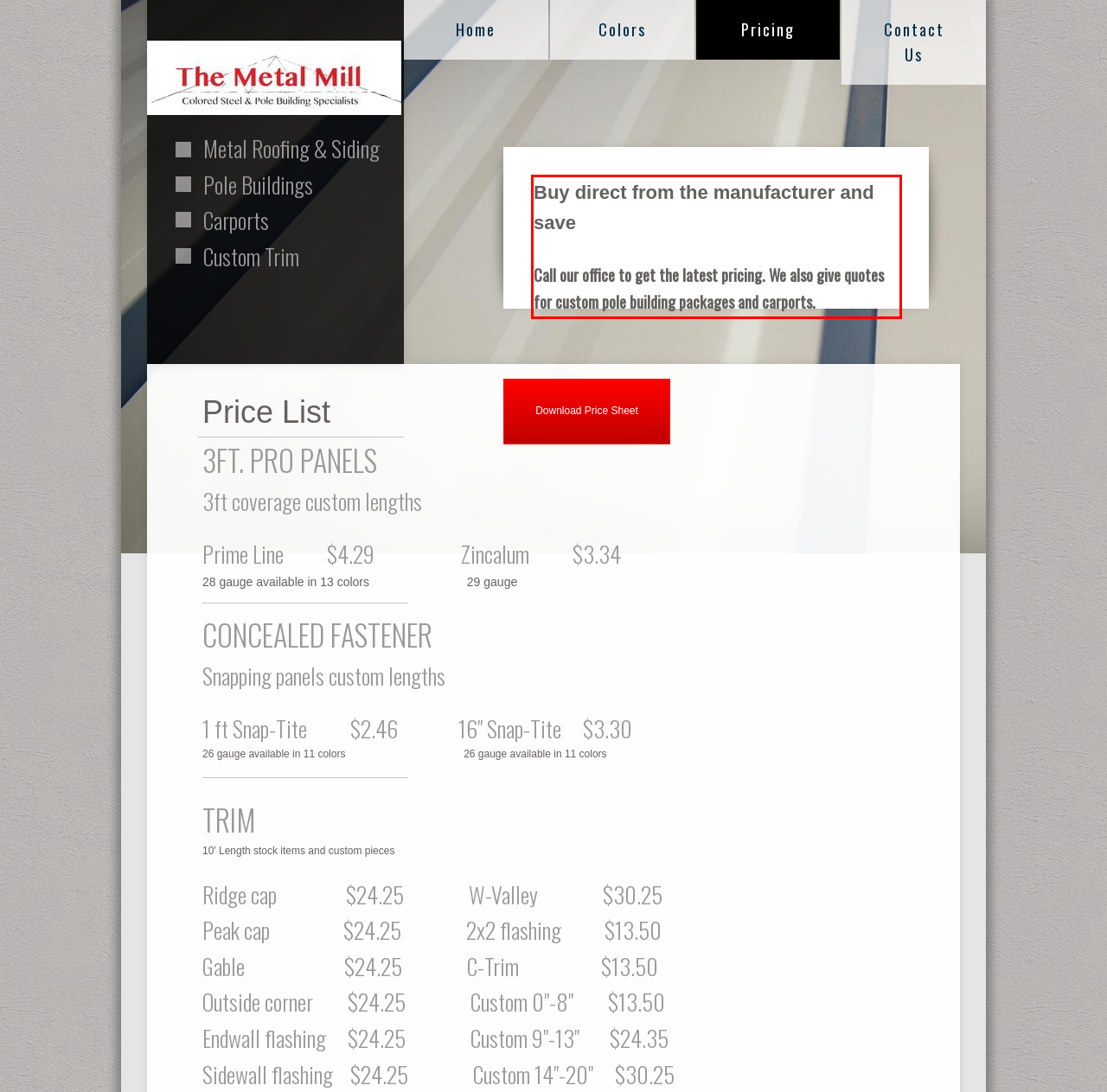Within the screenshot of the webpage, locate the red bounding box and use OCR to identify and provide the text content inside it.

​Buy direct from the manufacturer and save ​Call our office to get the latest pricing. We also give quotes for custom pole building packages and carports.